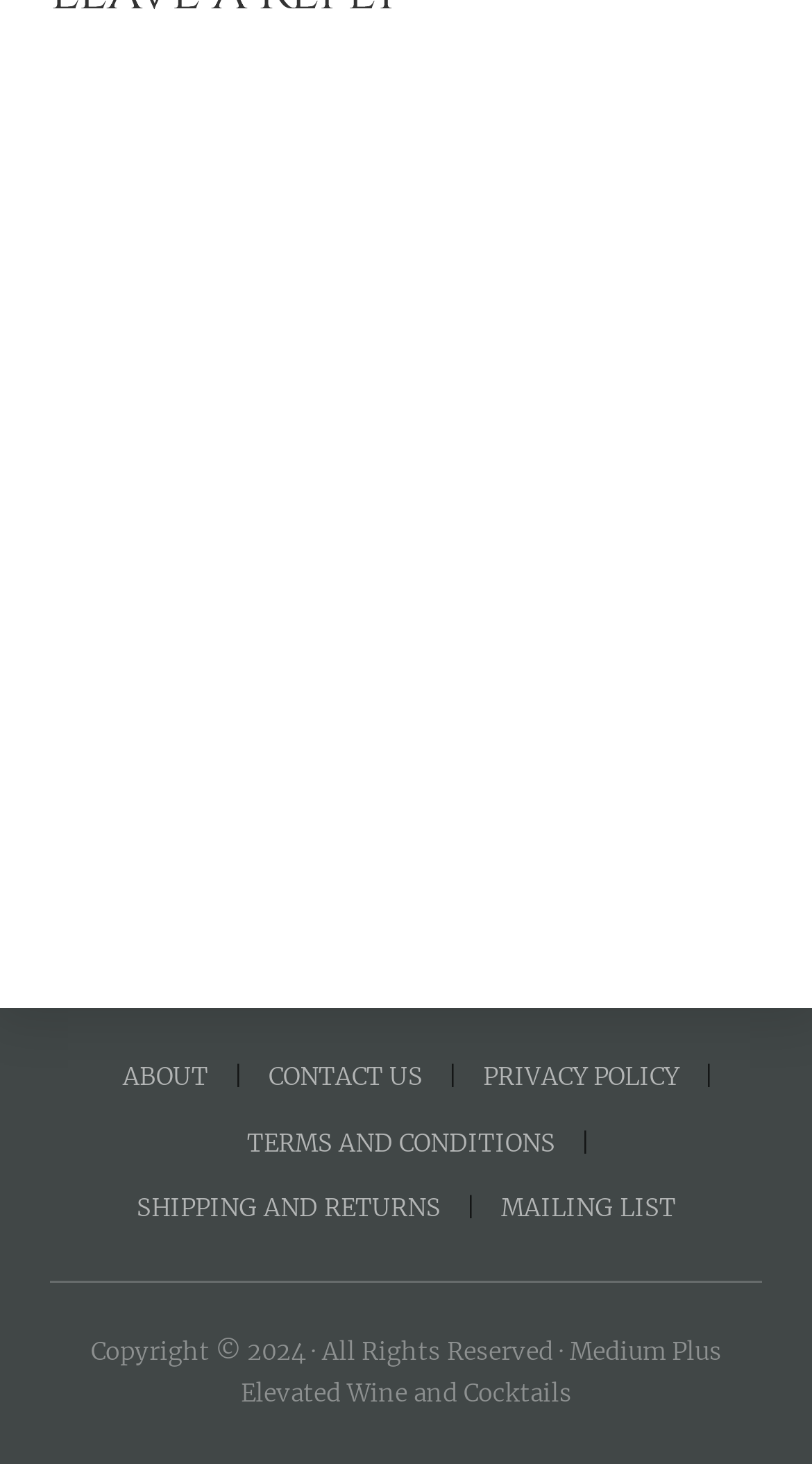Is there a comment form on the webpage?
Please answer using one word or phrase, based on the screenshot.

Yes